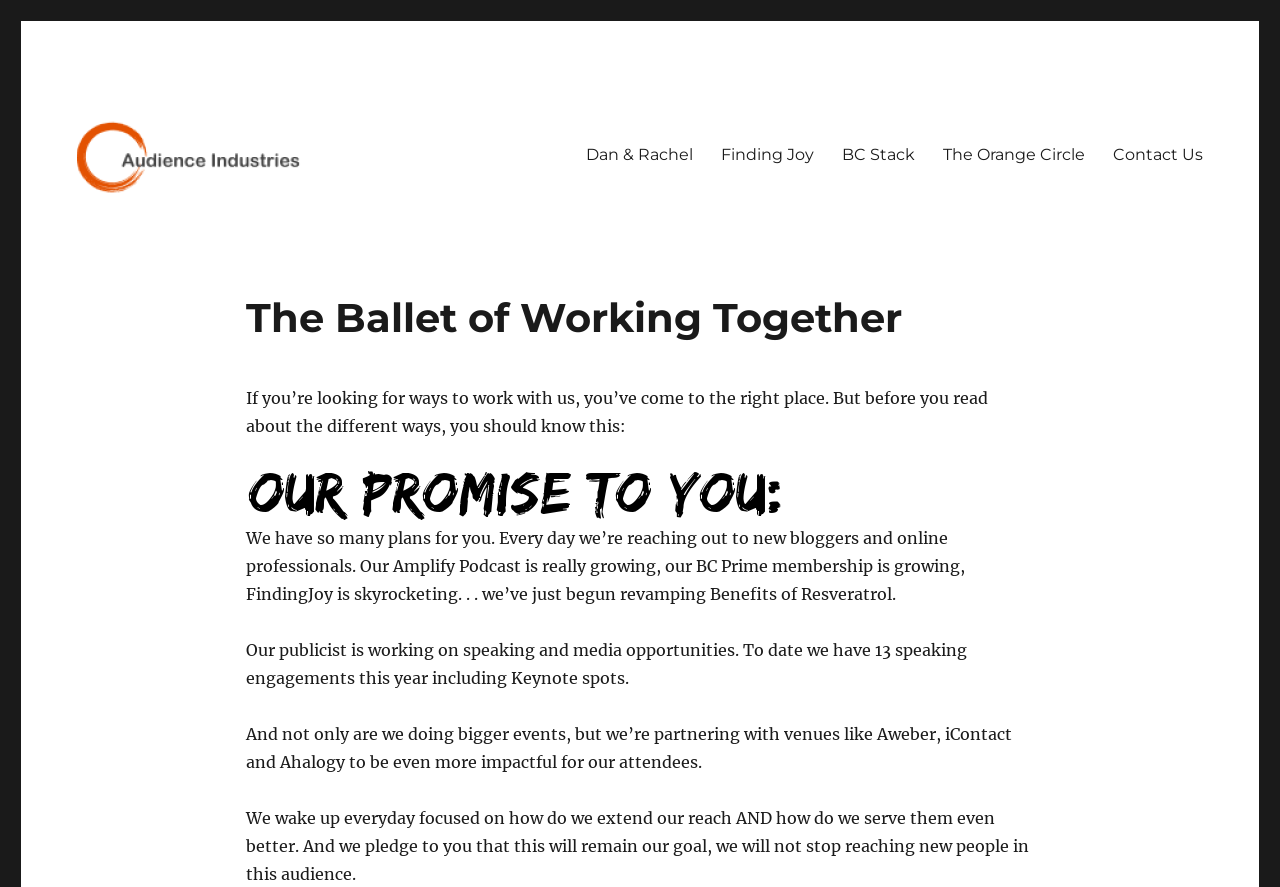How many speaking engagements are scheduled for this year?
Utilize the image to construct a detailed and well-explained answer.

I found the answer in the text that says 'To date we have 13 speaking engagements this year including Keynote spots'.